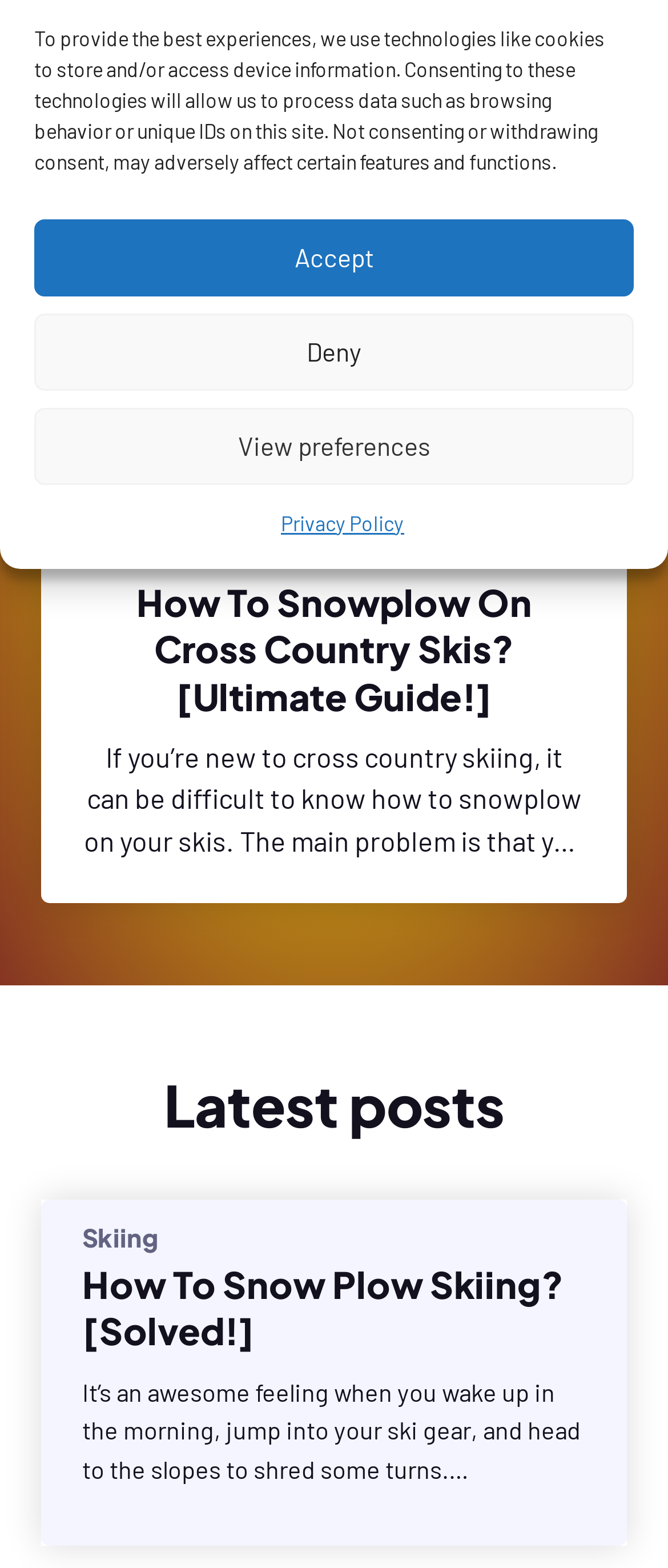Using the provided element description "View preferences", determine the bounding box coordinates of the UI element.

[0.051, 0.26, 0.949, 0.309]